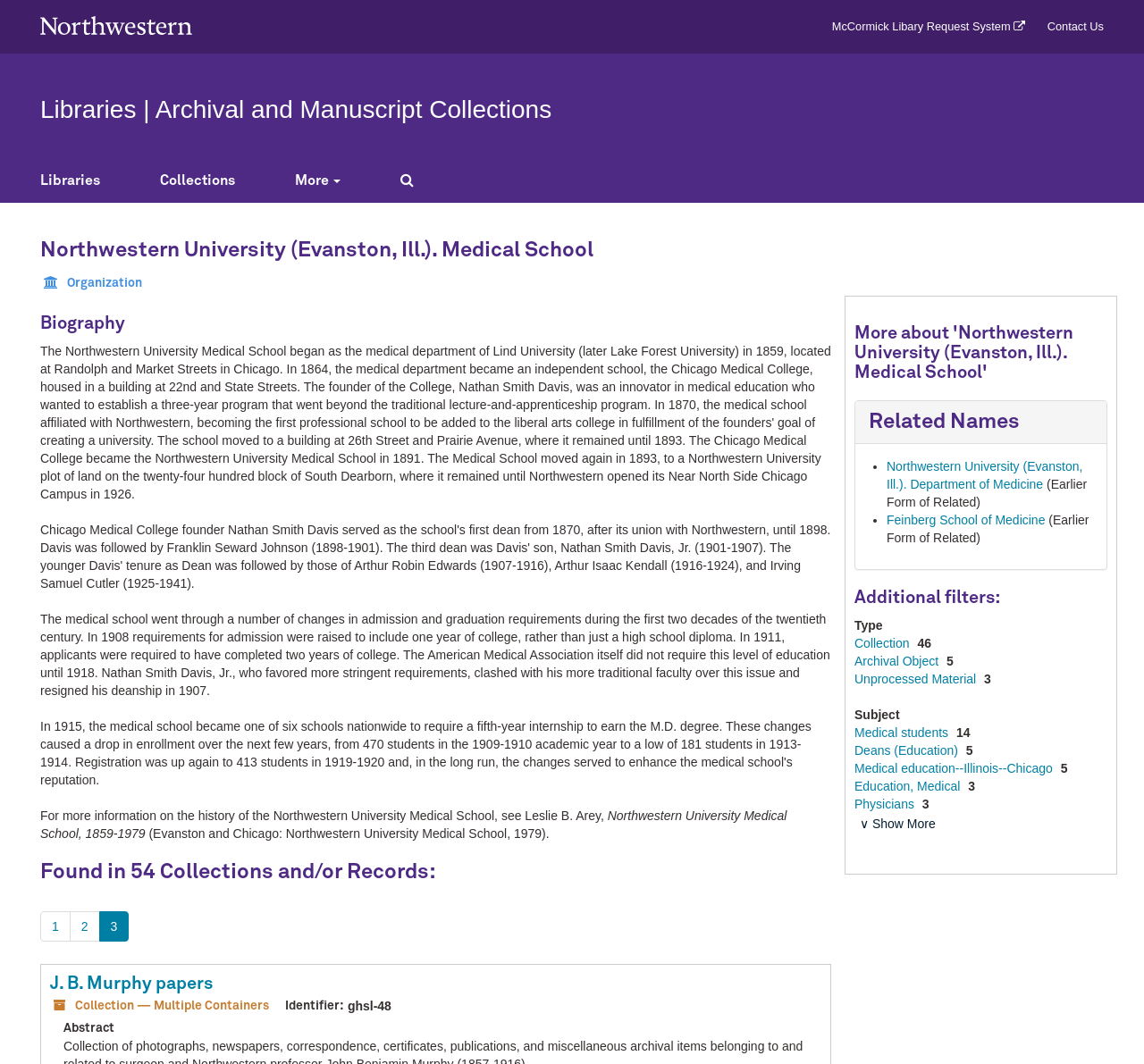Using the details in the image, give a detailed response to the question below:
What is the name of the medical school?

The question asks for the name of the medical school, which can be found in the heading 'Northwestern University (Evanston, Ill.). Medical School' at the top of the webpage.